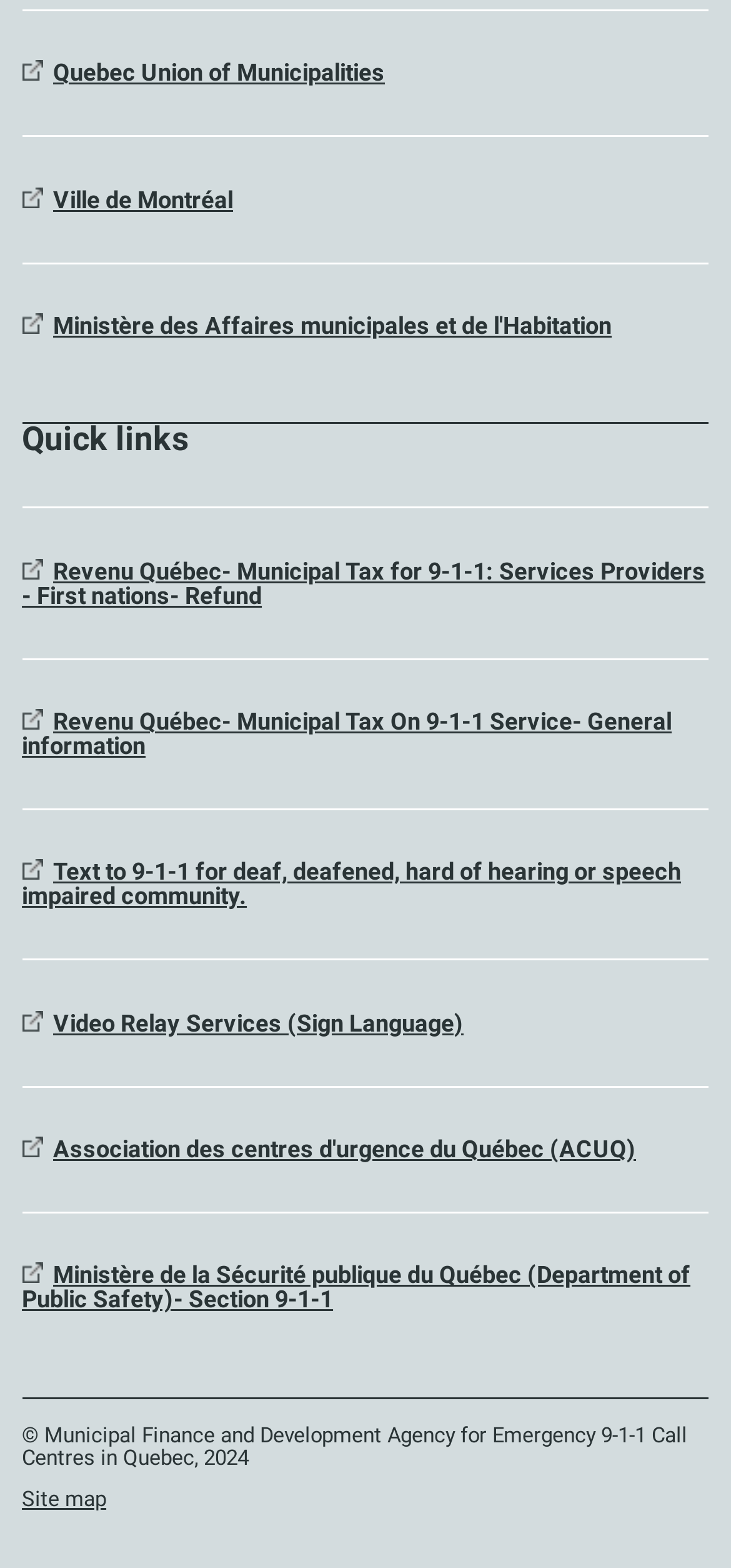Find the bounding box coordinates of the element's region that should be clicked in order to follow the given instruction: "View Site map". The coordinates should consist of four float numbers between 0 and 1, i.e., [left, top, right, bottom].

[0.03, 0.948, 0.145, 0.964]